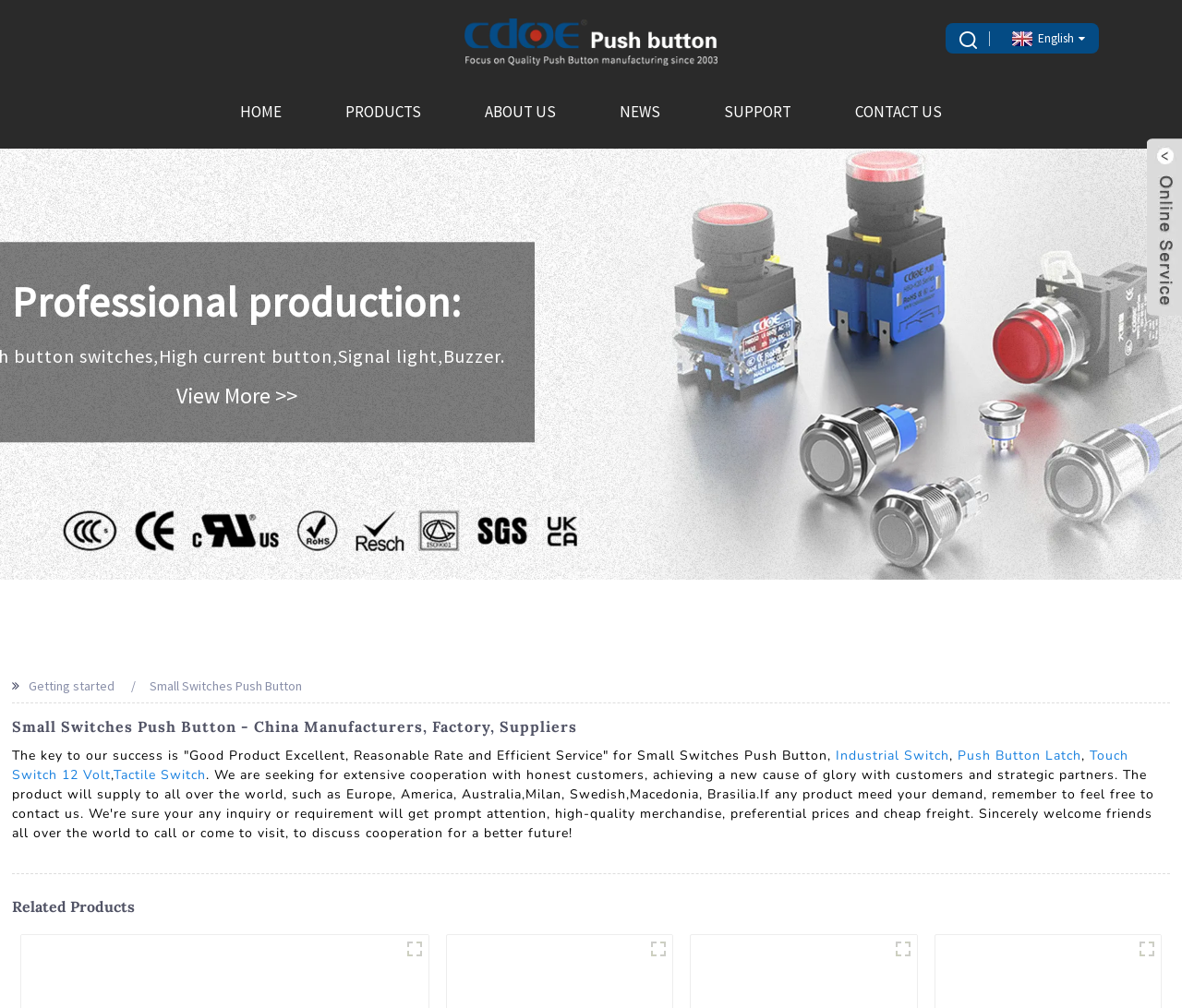Please locate the clickable area by providing the bounding box coordinates to follow this instruction: "Switch to English language".

[0.852, 0.03, 0.918, 0.045]